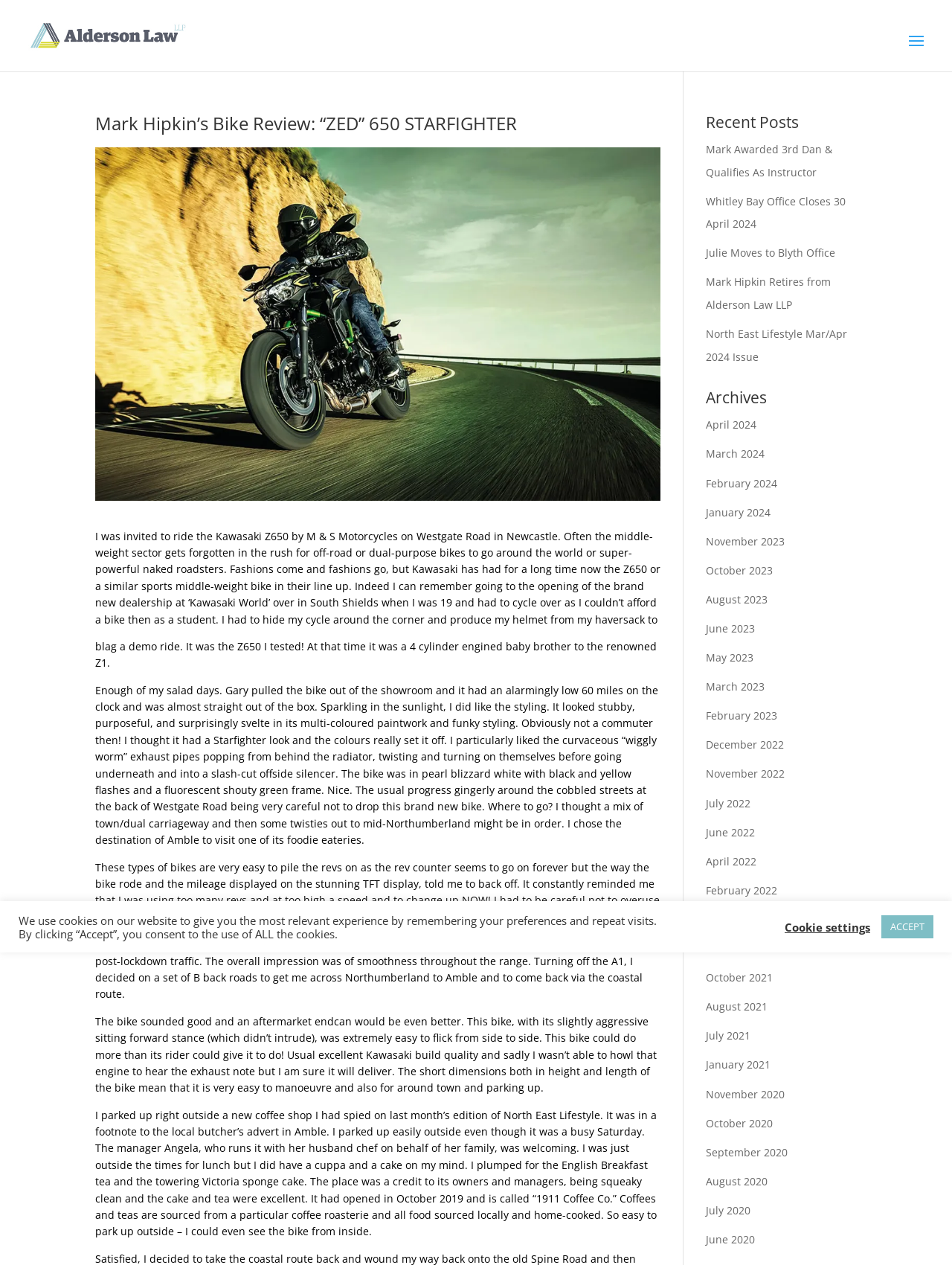Find the bounding box coordinates of the element I should click to carry out the following instruction: "Visit the Alderson Law website".

[0.027, 0.02, 0.31, 0.034]